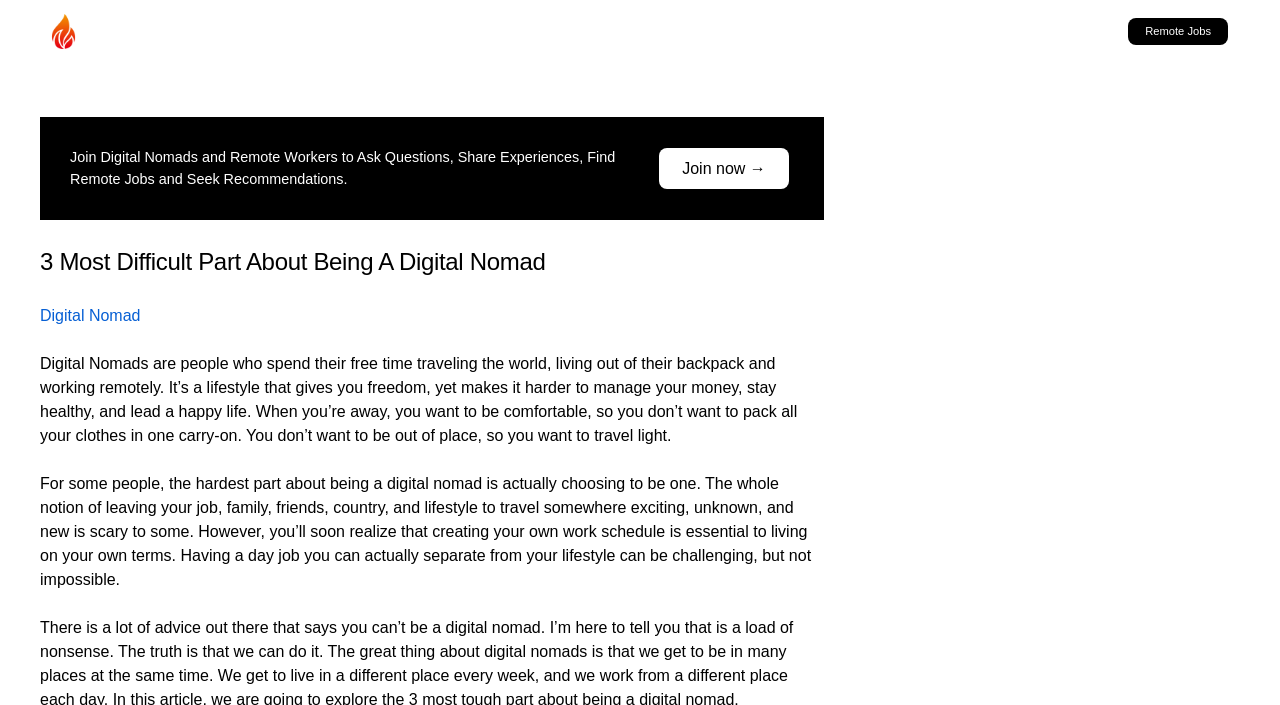Your task is to find and give the main heading text of the webpage.

3 Most Difficult Part About Being A Digital Nomad